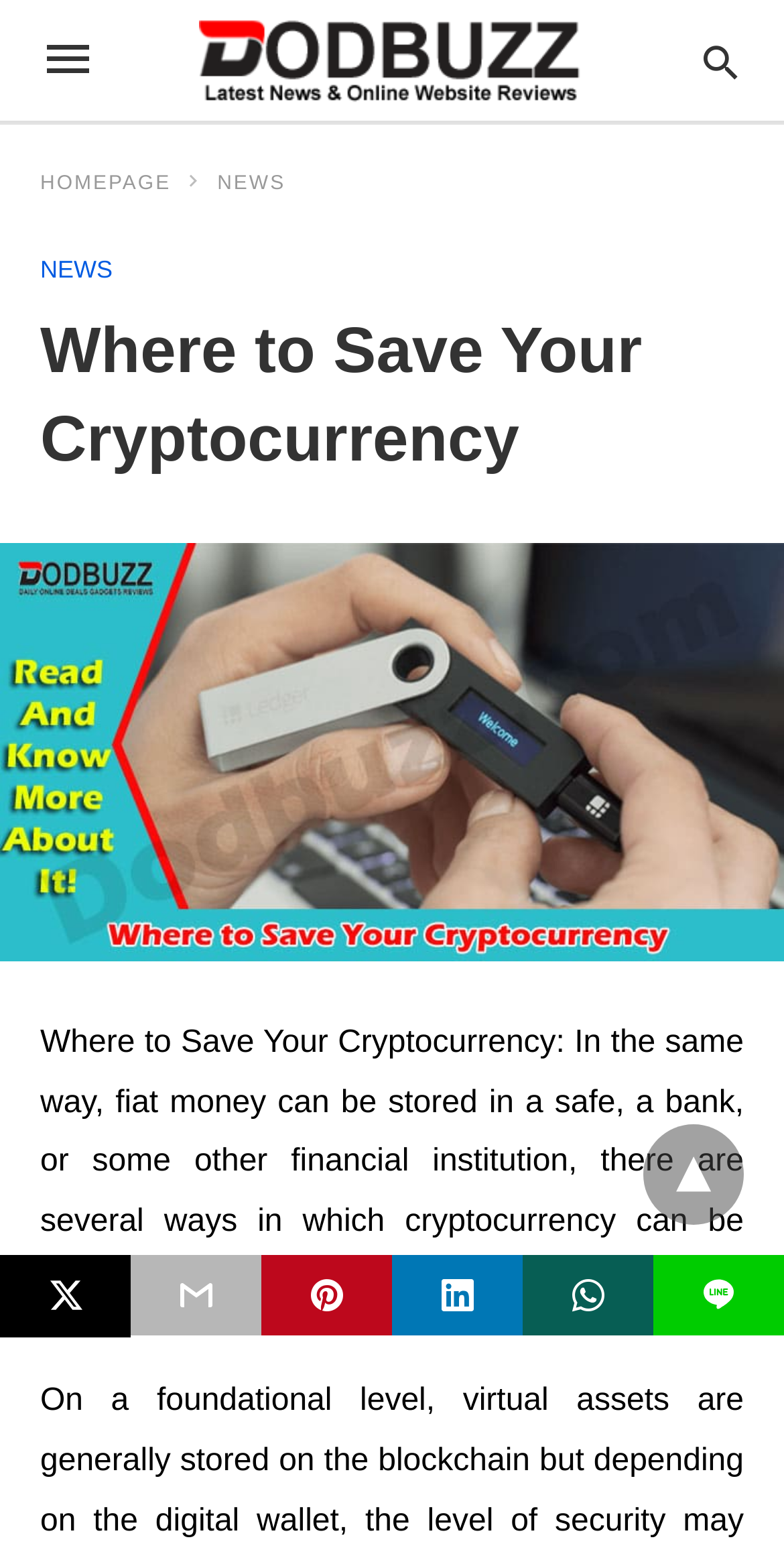Highlight the bounding box coordinates of the element that should be clicked to carry out the following instruction: "Go to the homepage". The coordinates must be given as four float numbers ranging from 0 to 1, i.e., [left, top, right, bottom].

[0.051, 0.111, 0.264, 0.125]